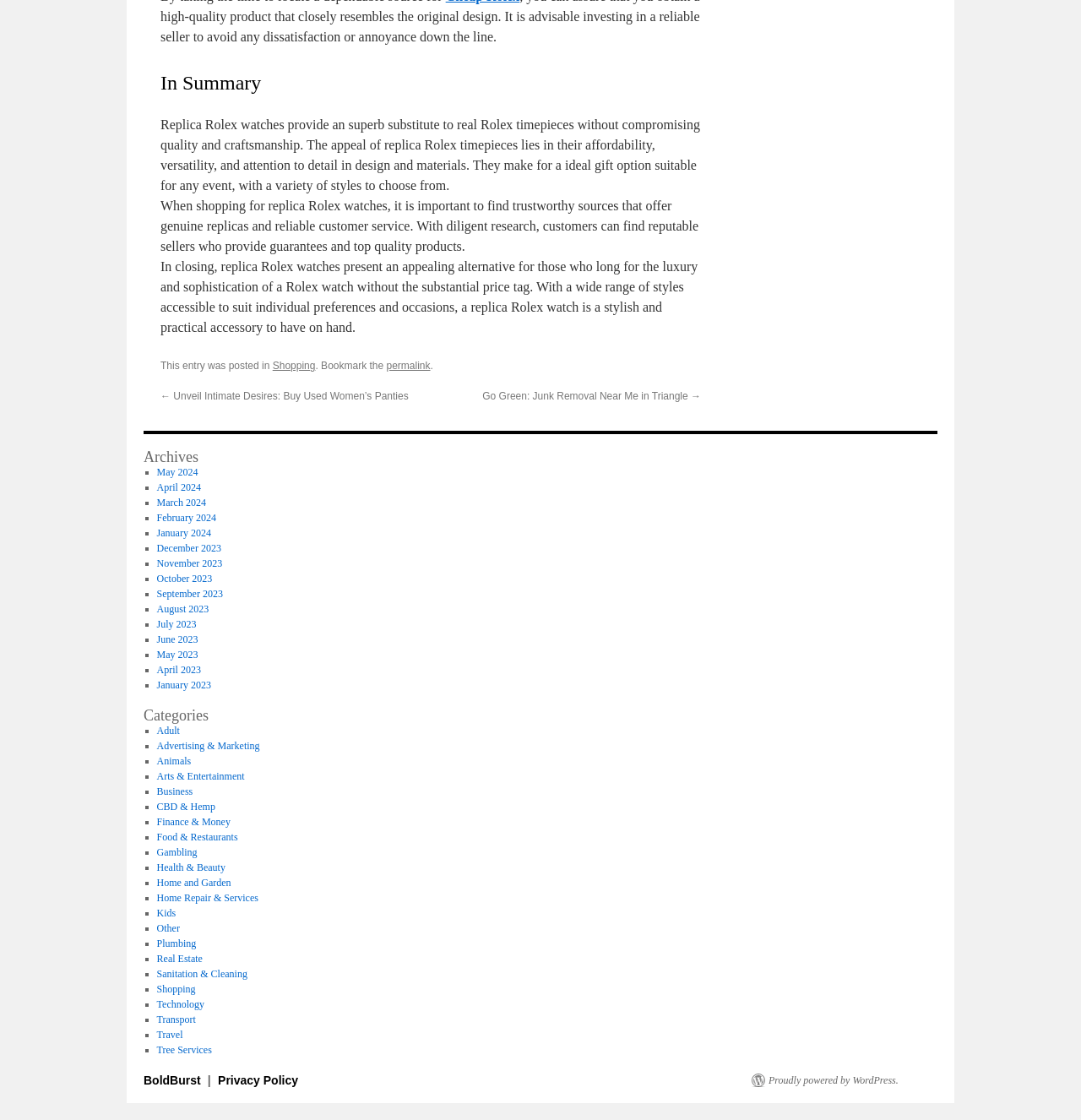What is the text following the heading 'In Summary'?
Based on the screenshot, answer the question with a single word or phrase.

Replica Rolex watches provide...